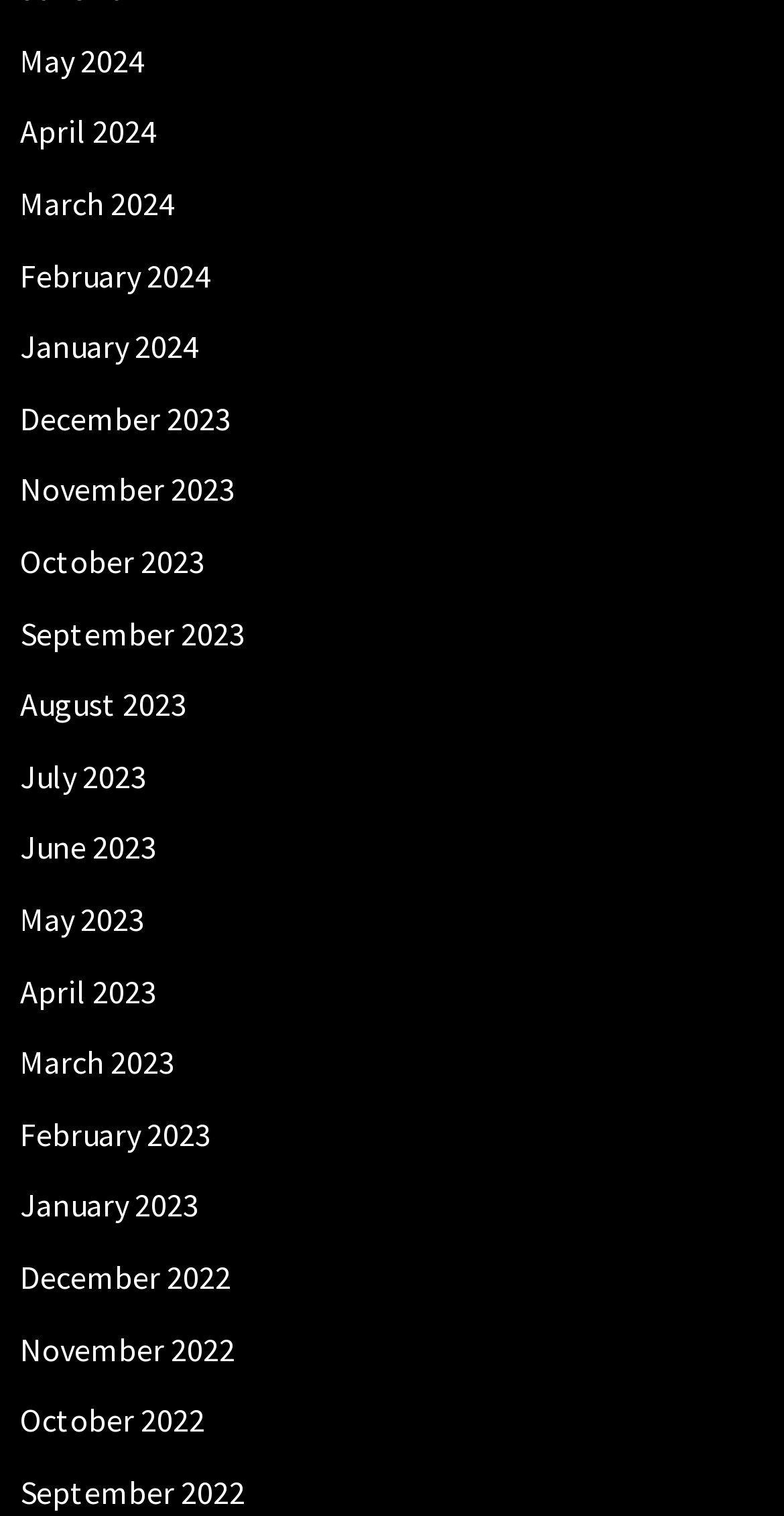Find and indicate the bounding box coordinates of the region you should select to follow the given instruction: "view May 2024".

[0.026, 0.026, 0.185, 0.053]